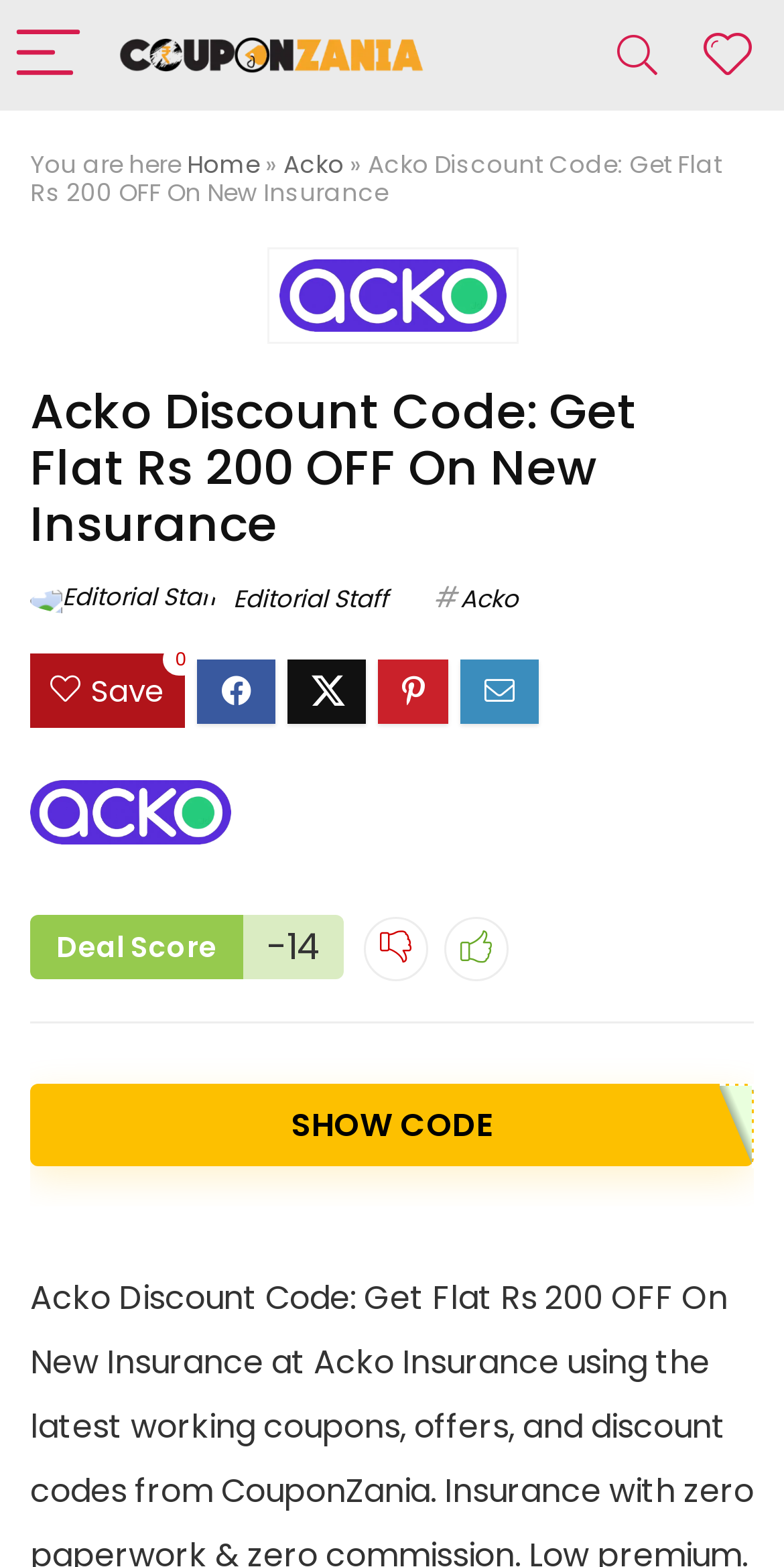Please identify the bounding box coordinates of where to click in order to follow the instruction: "View the Acko page".

[0.362, 0.094, 0.438, 0.115]